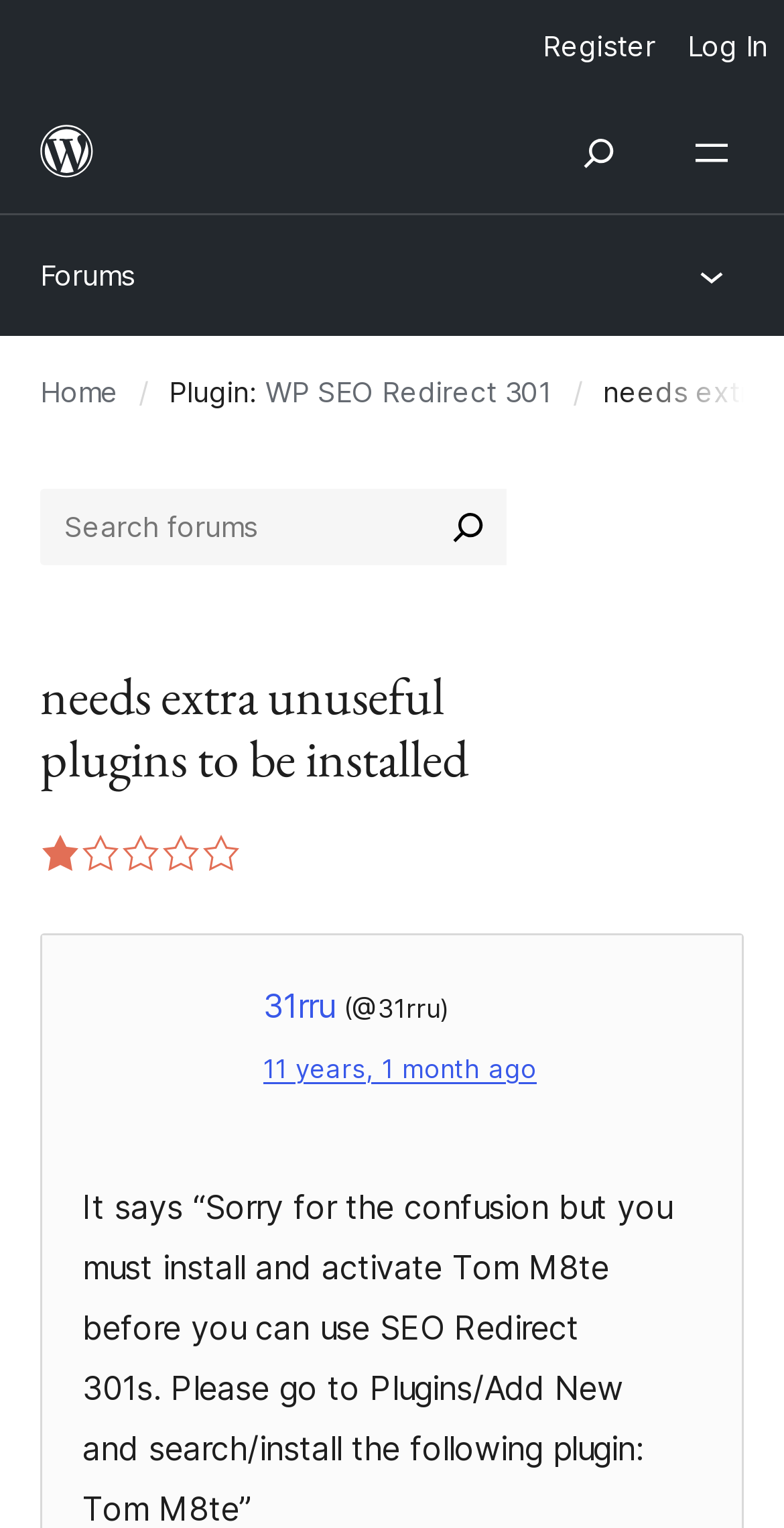Locate the bounding box coordinates of the element that should be clicked to fulfill the instruction: "Click on the Directory link".

None